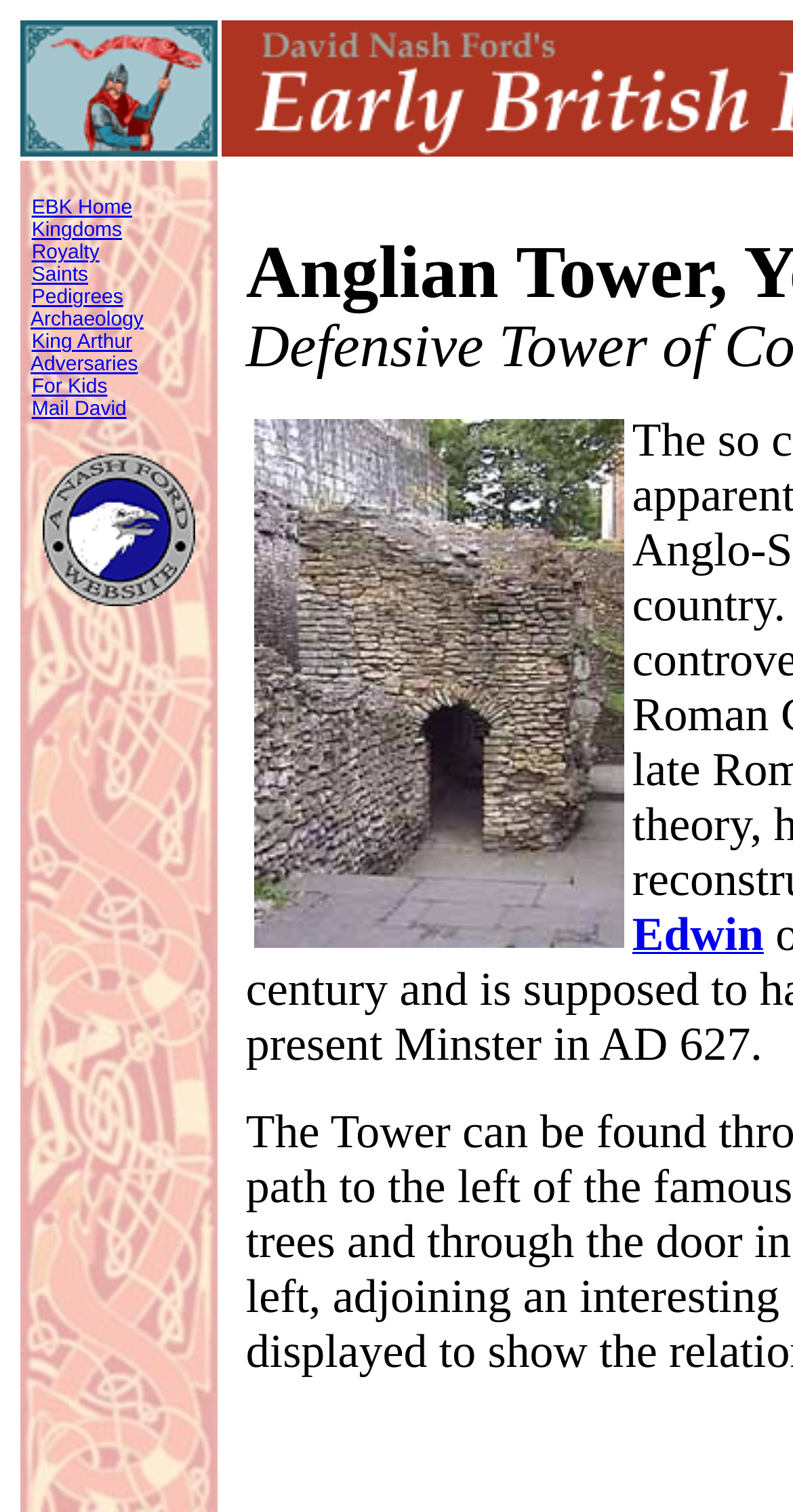Identify the bounding box for the described UI element: "Royalty".

[0.04, 0.16, 0.125, 0.175]